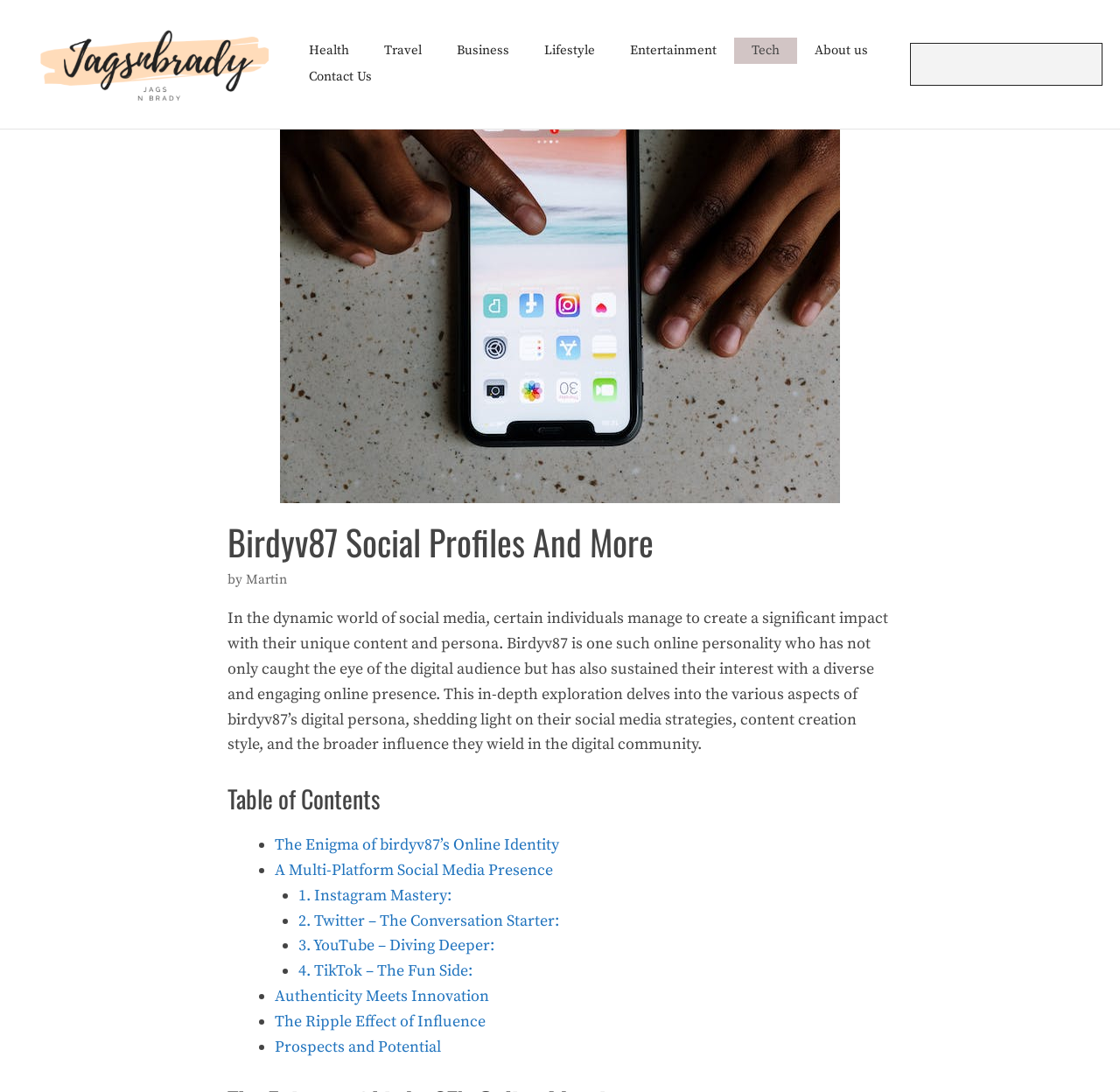Utilize the details in the image to give a detailed response to the question: What is the purpose of the search bar on the webpage?

The search bar is likely intended for users to search for specific content or keywords within the webpage or the website, based on its location and functionality.